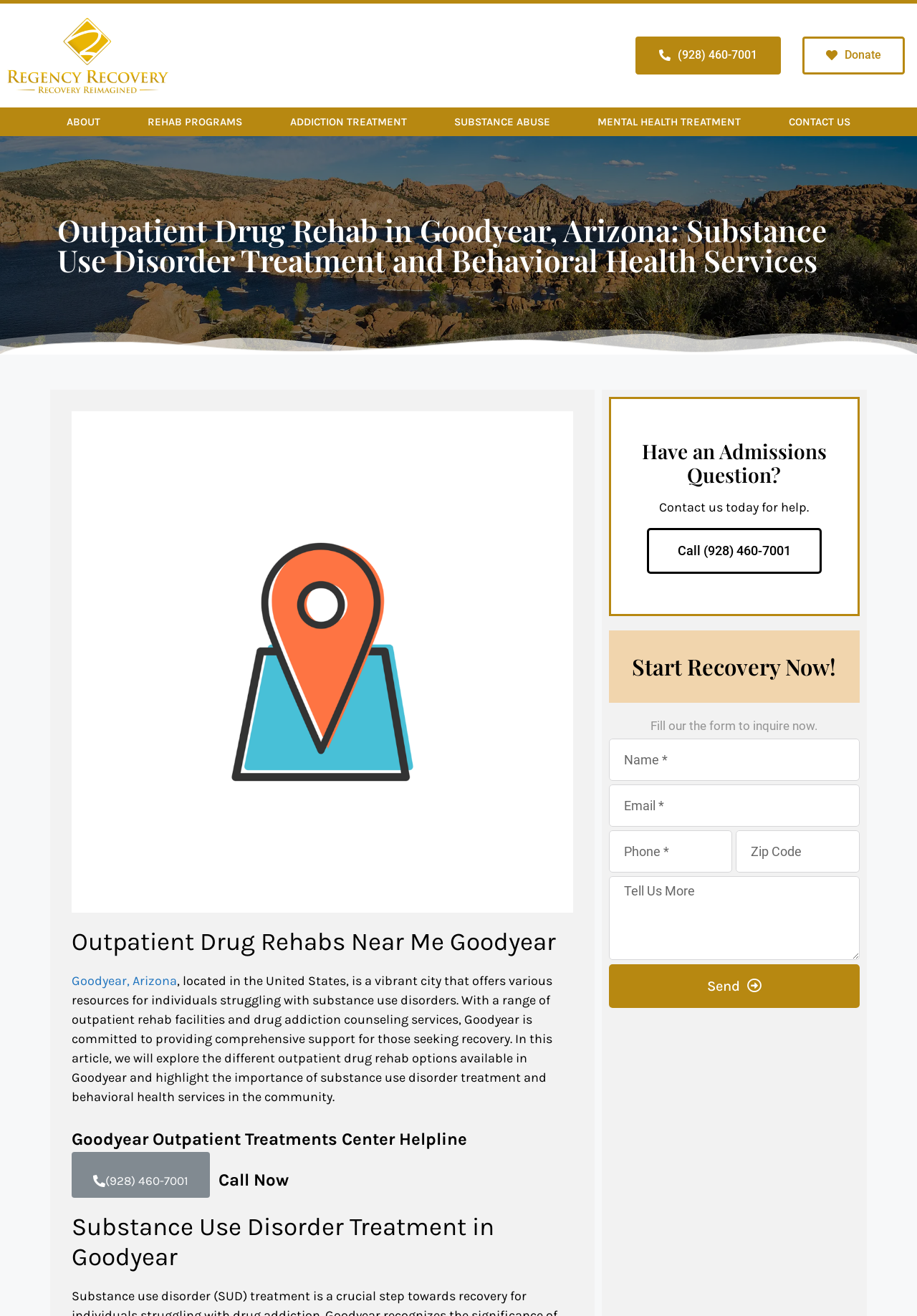Offer a detailed explanation of the webpage layout and contents.

This webpage is about outpatient drug rehab in Goodyear, Arizona, providing information on substance use disorder treatment and behavioral health services. At the top, there are several links to different sections of the website, including "ABOUT", "REHAB PROGRAMS", "ADDICTION TREATMENT", "SUBSTANCE ABUSE", "MENTAL HEALTH TREATMENT", and "CONTACT US". 

Below these links, there is a heading that reads "Outpatient Drug Rehab in Goodyear, Arizona: Substance Use Disorder Treatment and Behavioral Health Services". Next to this heading, there is an image related to outpatient drug rehabs near Goodyear. 

Below the image, there is a paragraph of text that describes Goodyear, Arizona, and its resources for individuals struggling with substance use disorders. This paragraph is followed by a heading that reads "Goodyear Outpatient Treatments Center Helpline" with a phone number and a call-to-action button. 

Further down, there are several headings that break up the content, including "Substance Use Disorder Treatment in Goodyear", "Have an Admissions Question?", and "Start Recovery Now!". The "Have an Admissions Question?" section has a static text that reads "Contact us today for help" and a link to call a phone number. 

The "Start Recovery Now!" section has a form that allows users to inquire about treatment. The form includes fields for name, email, phone number, zip code, and a message, as well as a "Send" button. There are also two buttons at the top right corner of the page, one for calling a phone number and another for donating.